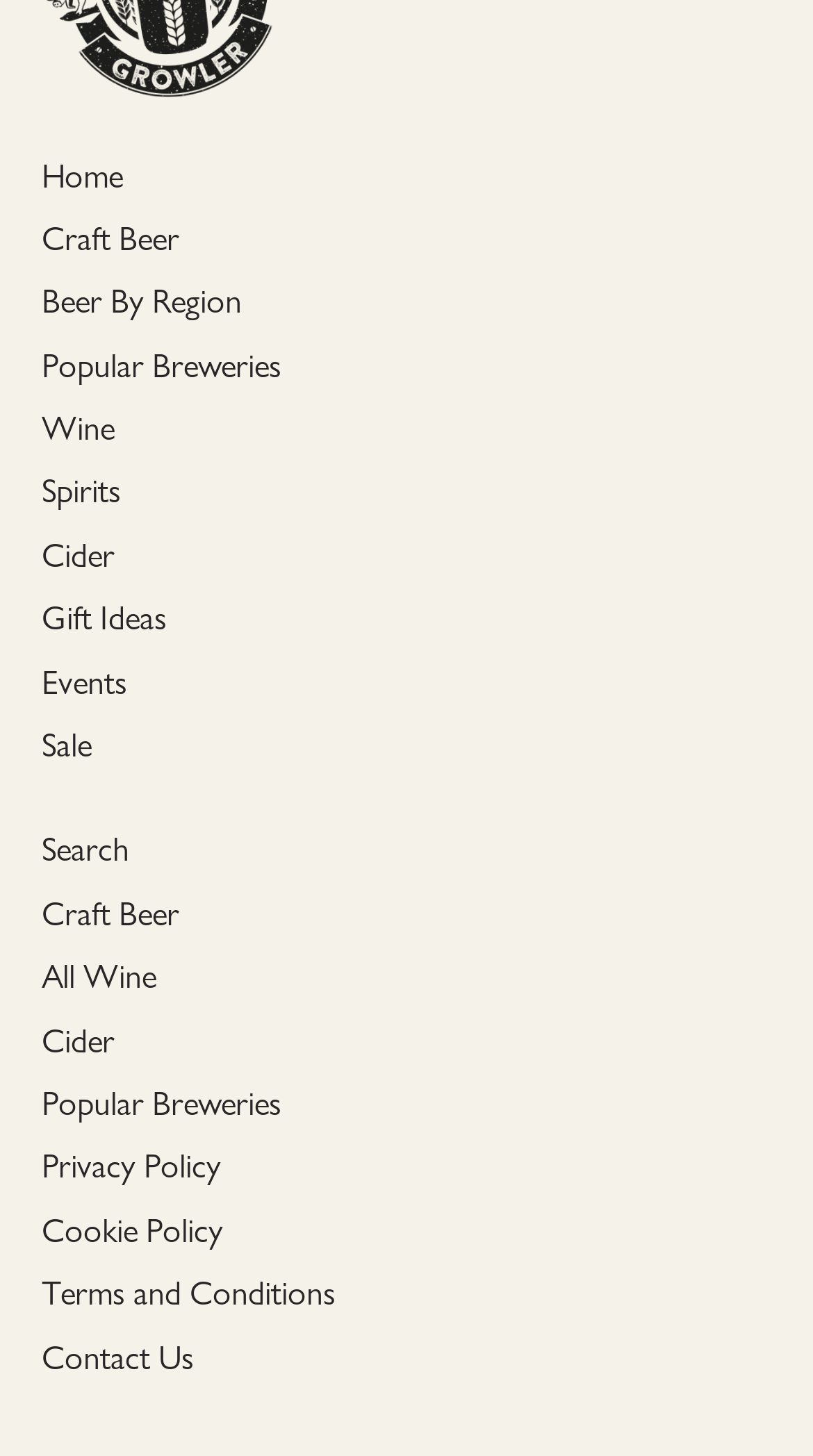Locate the bounding box coordinates of the element that should be clicked to execute the following instruction: "view popular breweries".

[0.051, 0.744, 0.346, 0.773]